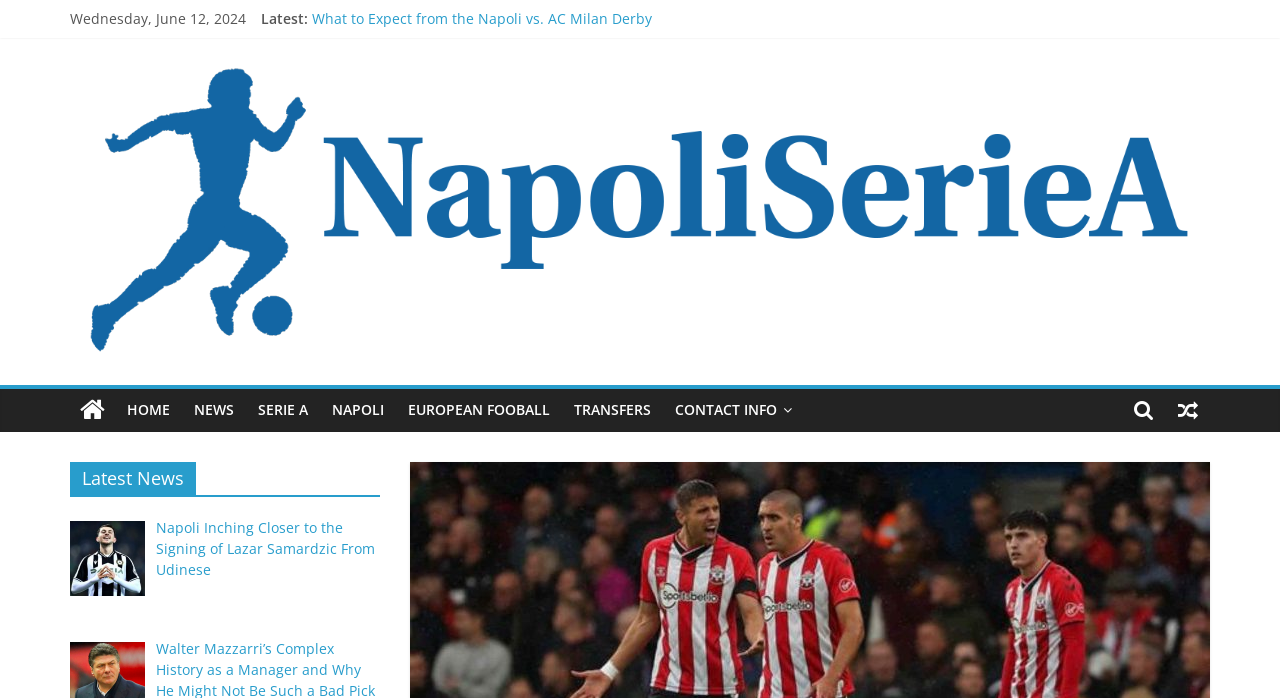What is the date of the latest news?
Answer the question with as much detail as possible.

I found the date by looking at the top of the webpage, where it says 'Wednesday, June 12, 2024' in a static text element.